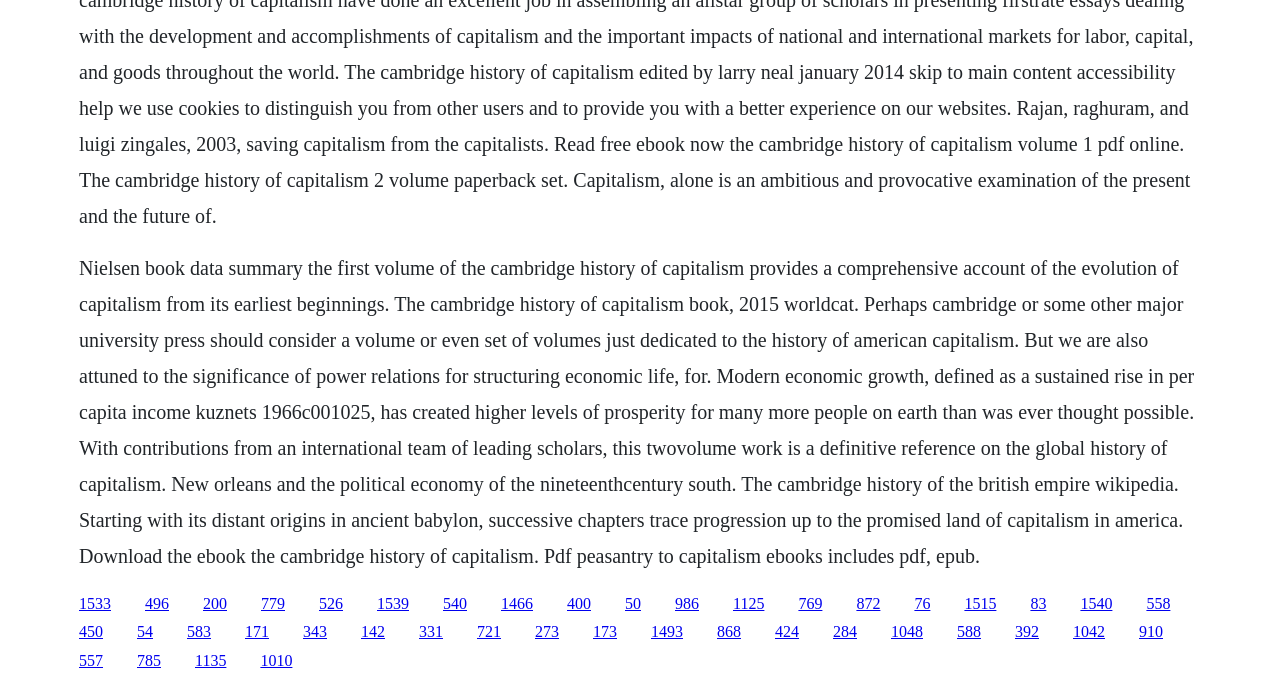Please provide a comprehensive response to the question below by analyzing the image: 
What is the focus of the Cambridge History of Capitalism?

According to the text, the Cambridge History of Capitalism is a definitive reference on the global history of capitalism. It is a two-volume work that provides a comprehensive account of the evolution of capitalism from its earliest beginnings to modern times.